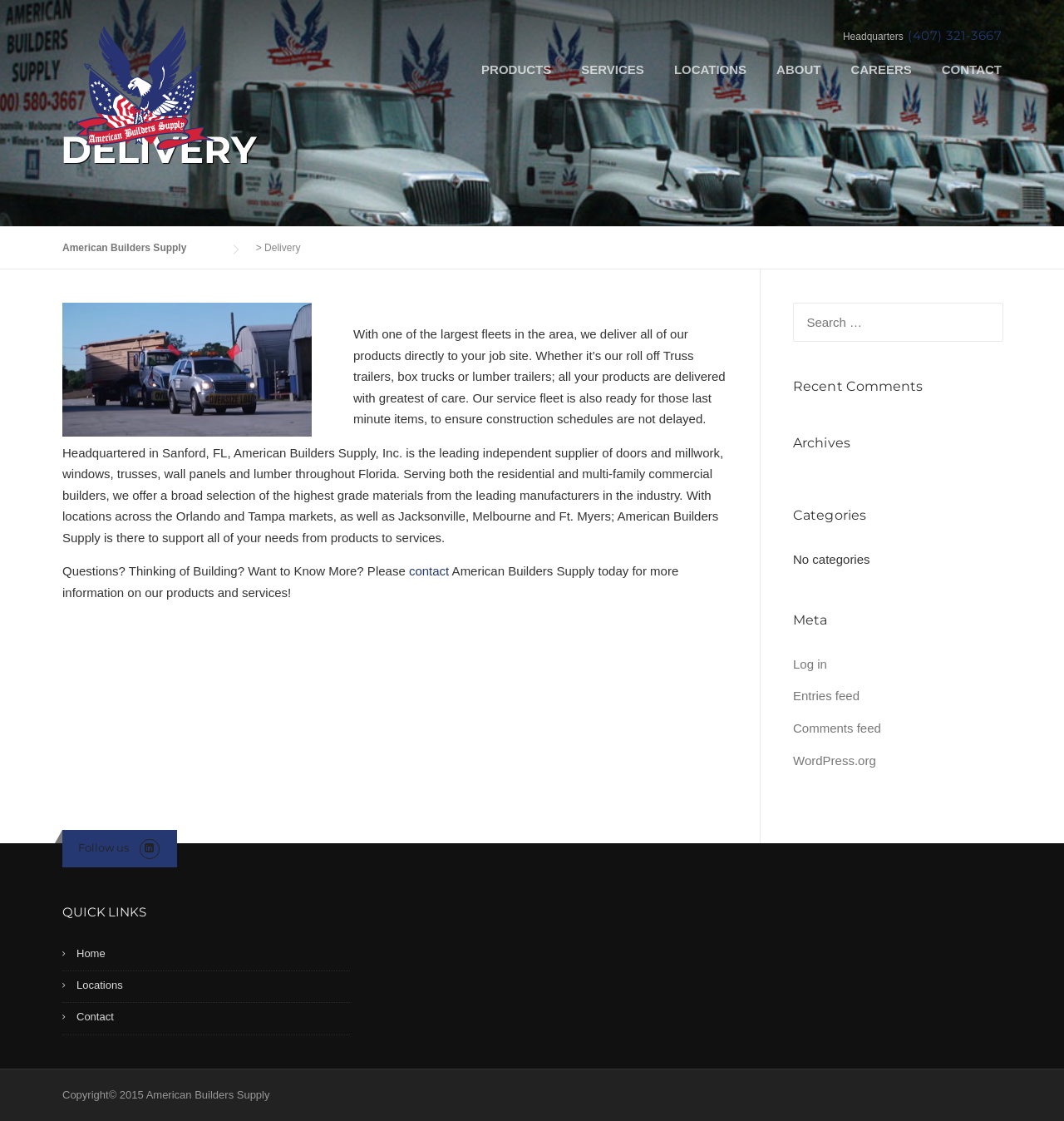What is the copyright year of the webpage?
Please give a detailed and thorough answer to the question, covering all relevant points.

I found the copyright year by looking at the StaticText element with the text 'Copyright 2015 American Builders Supply' which is located at the bottom of the webpage.